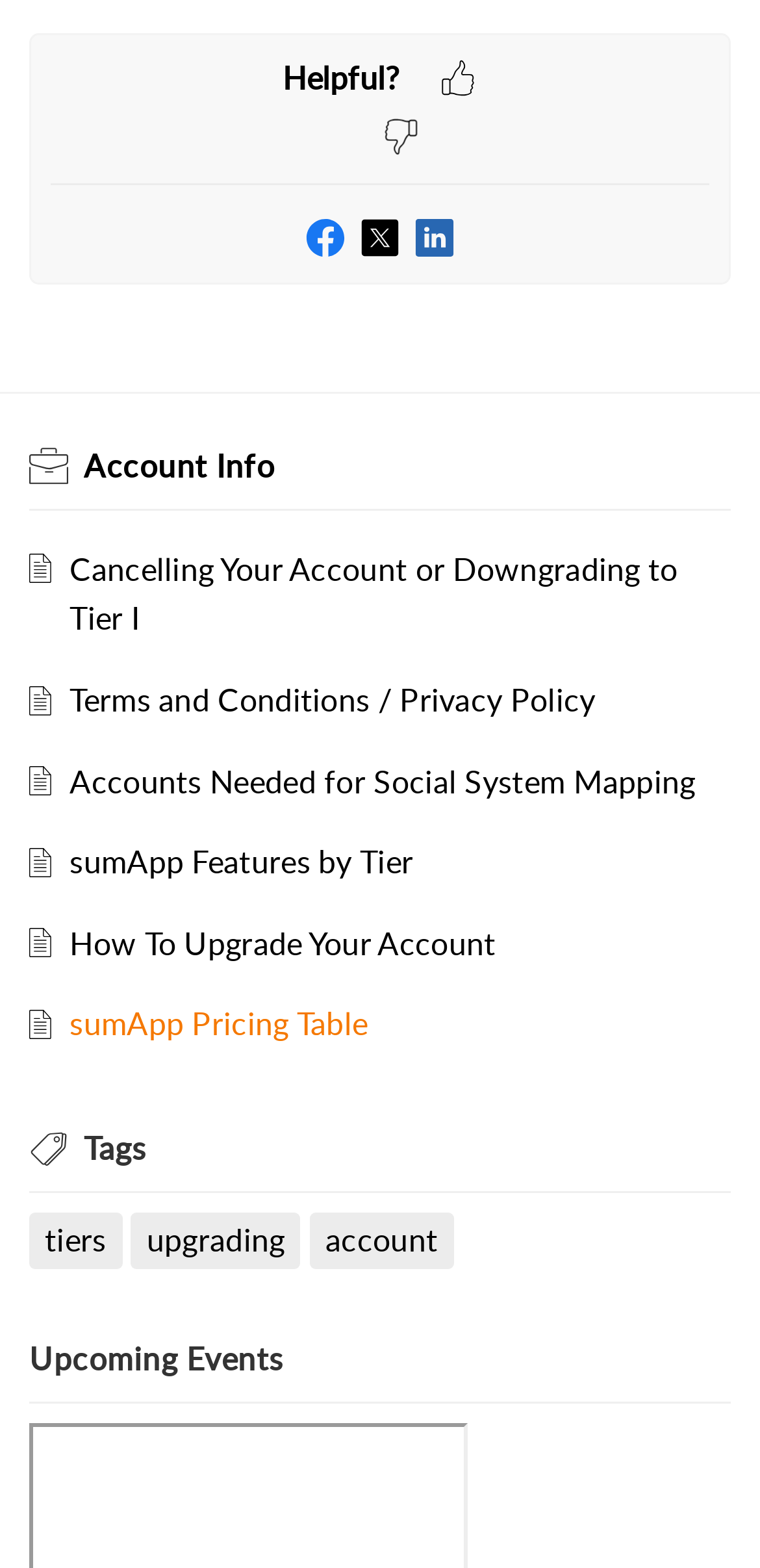Locate the bounding box coordinates of the UI element described by: "sumApp Pricing Table". The bounding box coordinates should consist of four float numbers between 0 and 1, i.e., [left, top, right, bottom].

[0.092, 0.639, 0.484, 0.667]